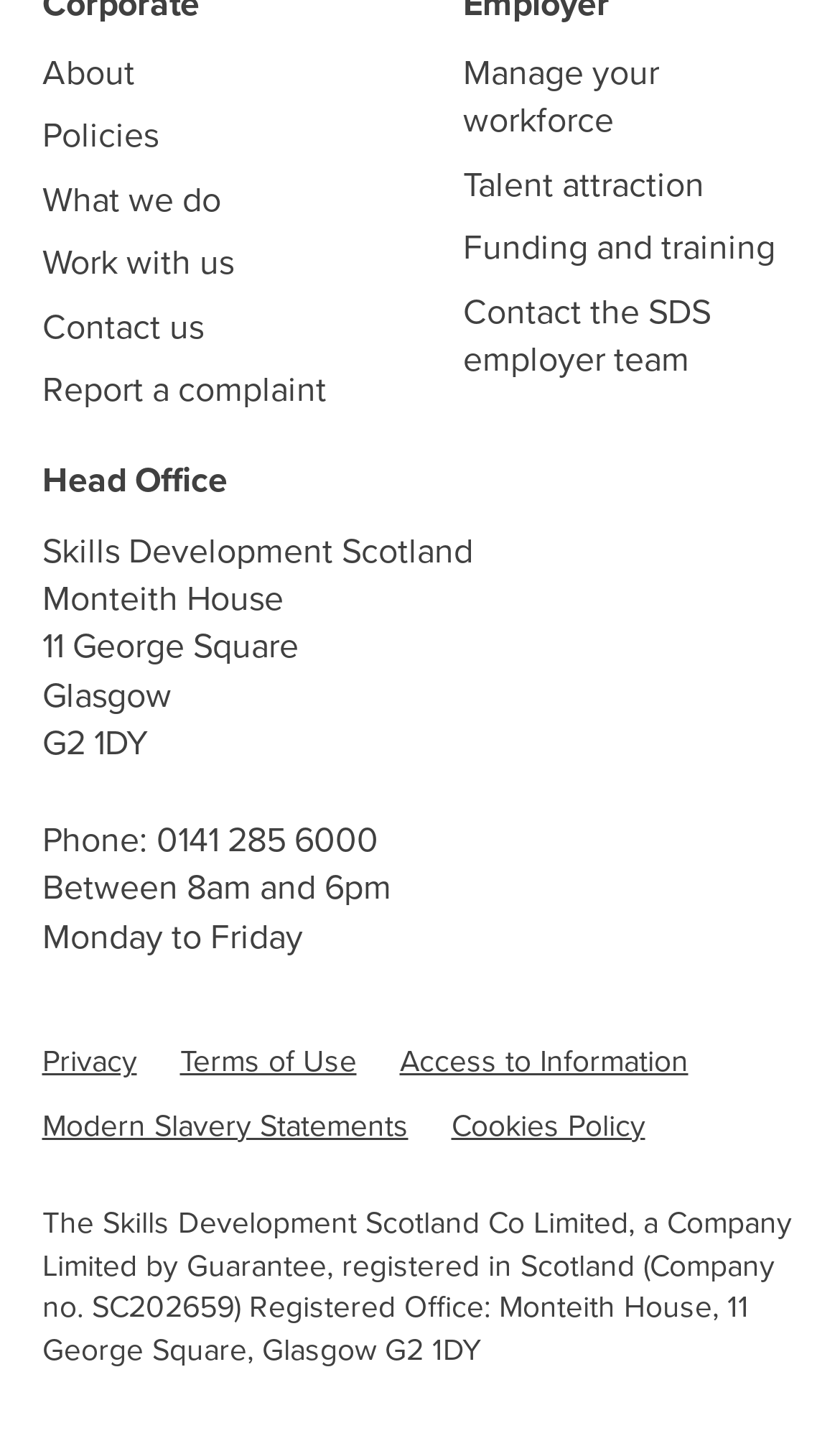Identify the bounding box coordinates of the area you need to click to perform the following instruction: "View the Privacy policy".

[0.05, 0.719, 0.163, 0.75]